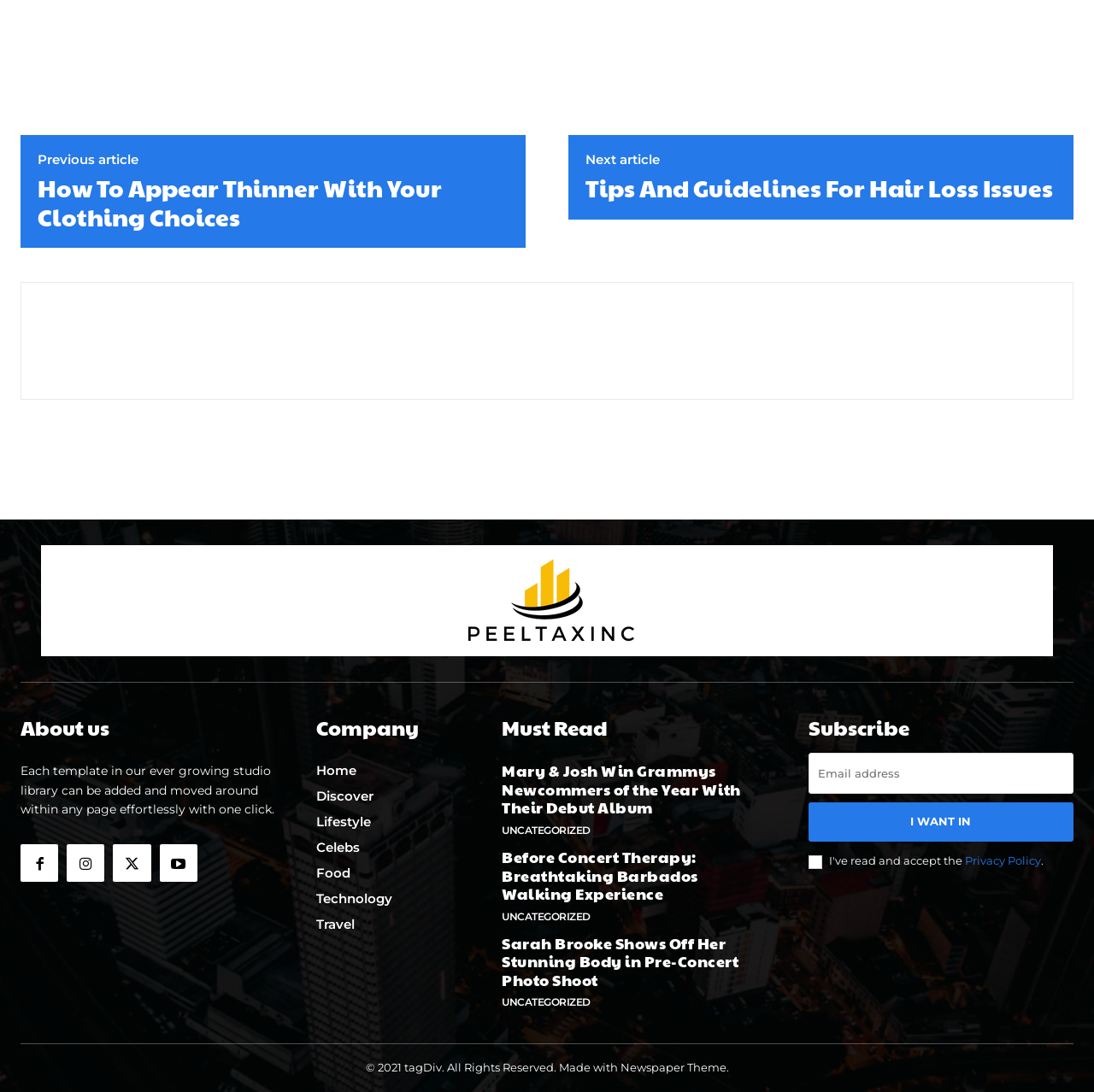Locate the bounding box coordinates of the clickable area needed to fulfill the instruction: "Click on the 'How To Appear Thinner With Your Clothing Choices' article".

[0.034, 0.159, 0.465, 0.211]